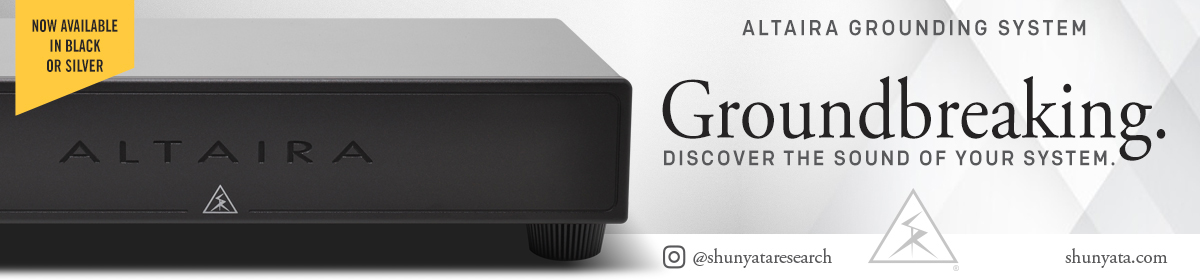What is the tagline of the ALTaira Grounding System?
Answer briefly with a single word or phrase based on the image.

Groundbreaking. Discover the sound of your system